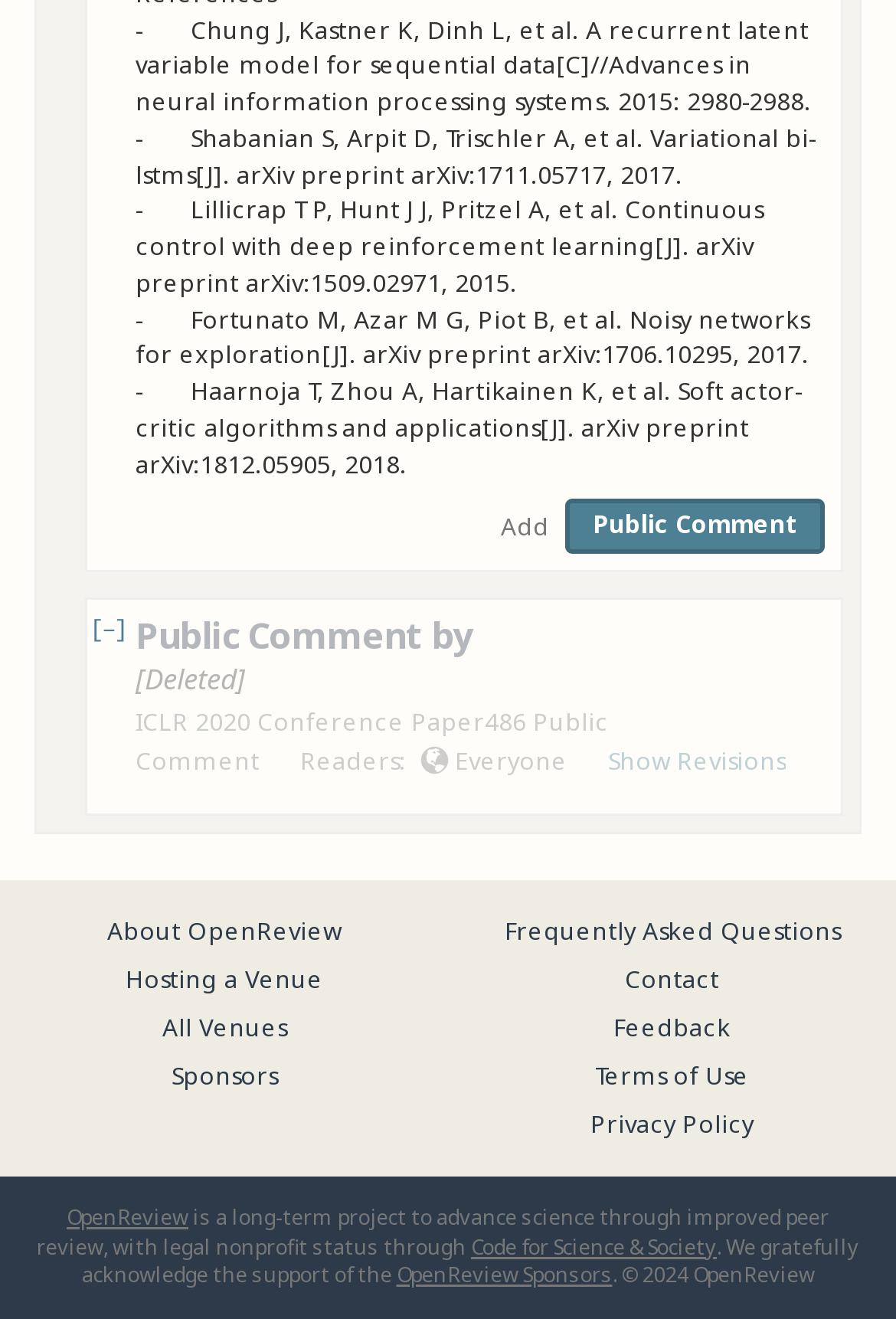What is the status of the comment?
Provide a fully detailed and comprehensive answer to the question.

The question can be answered by looking at the text '[Deleted]' which indicates that the status of the comment is deleted.